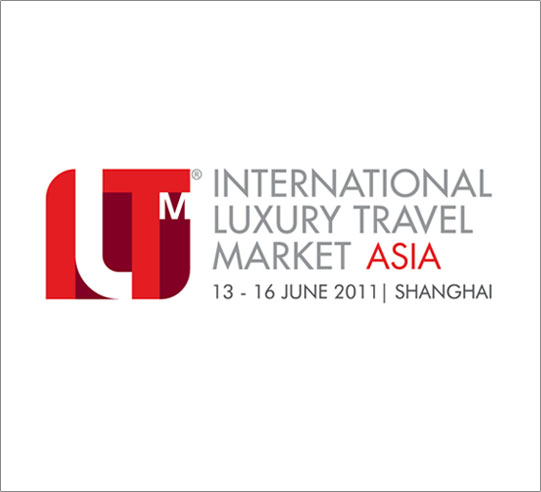What is the purpose of the International Luxury Travel Market?
Use the screenshot to answer the question with a single word or phrase.

Connect luxury travel professionals